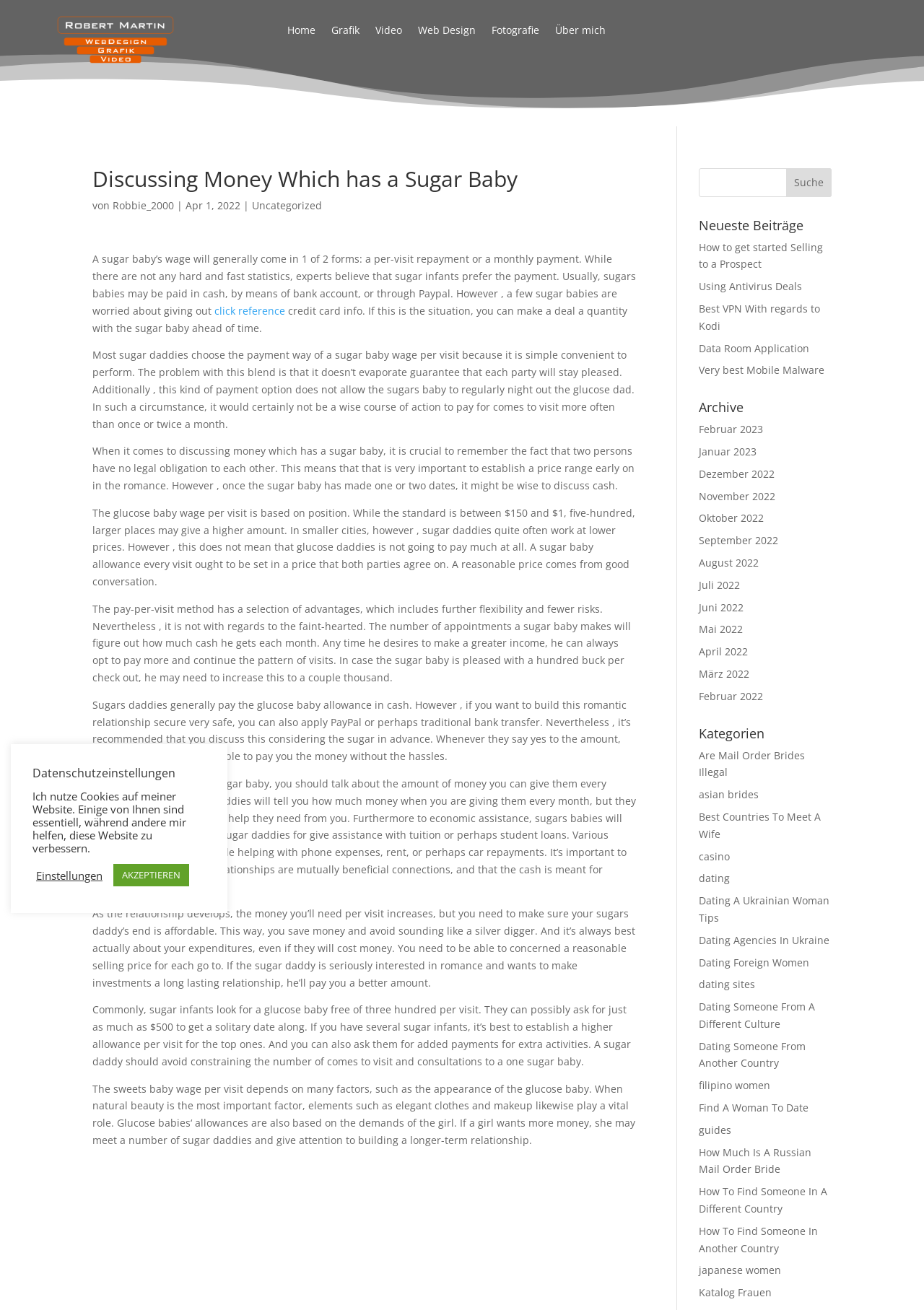What is the topic of the article?
Please give a detailed answer to the question using the information shown in the image.

The topic of the article can be determined by reading the heading 'Discussing Money Which has a Sugar Baby' and the content of the article which discusses the payment methods and amounts for sugar babies.